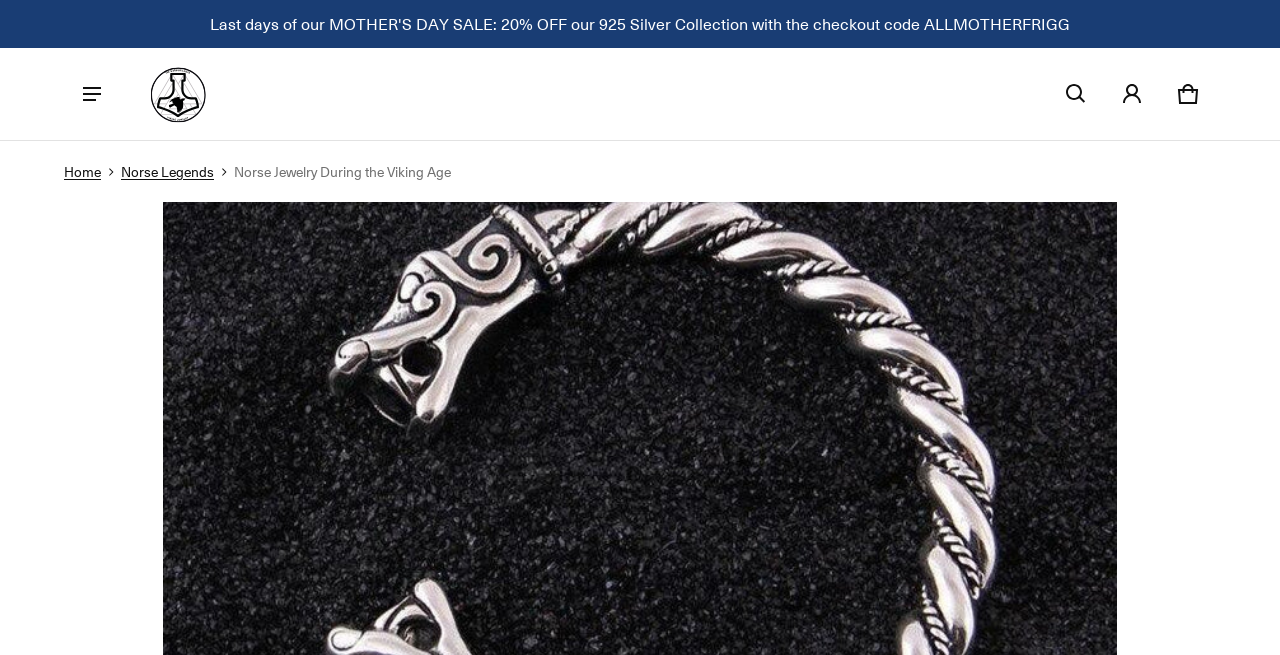Determine which piece of text is the heading of the webpage and provide it.

Norse Jewelry During the Viking Age